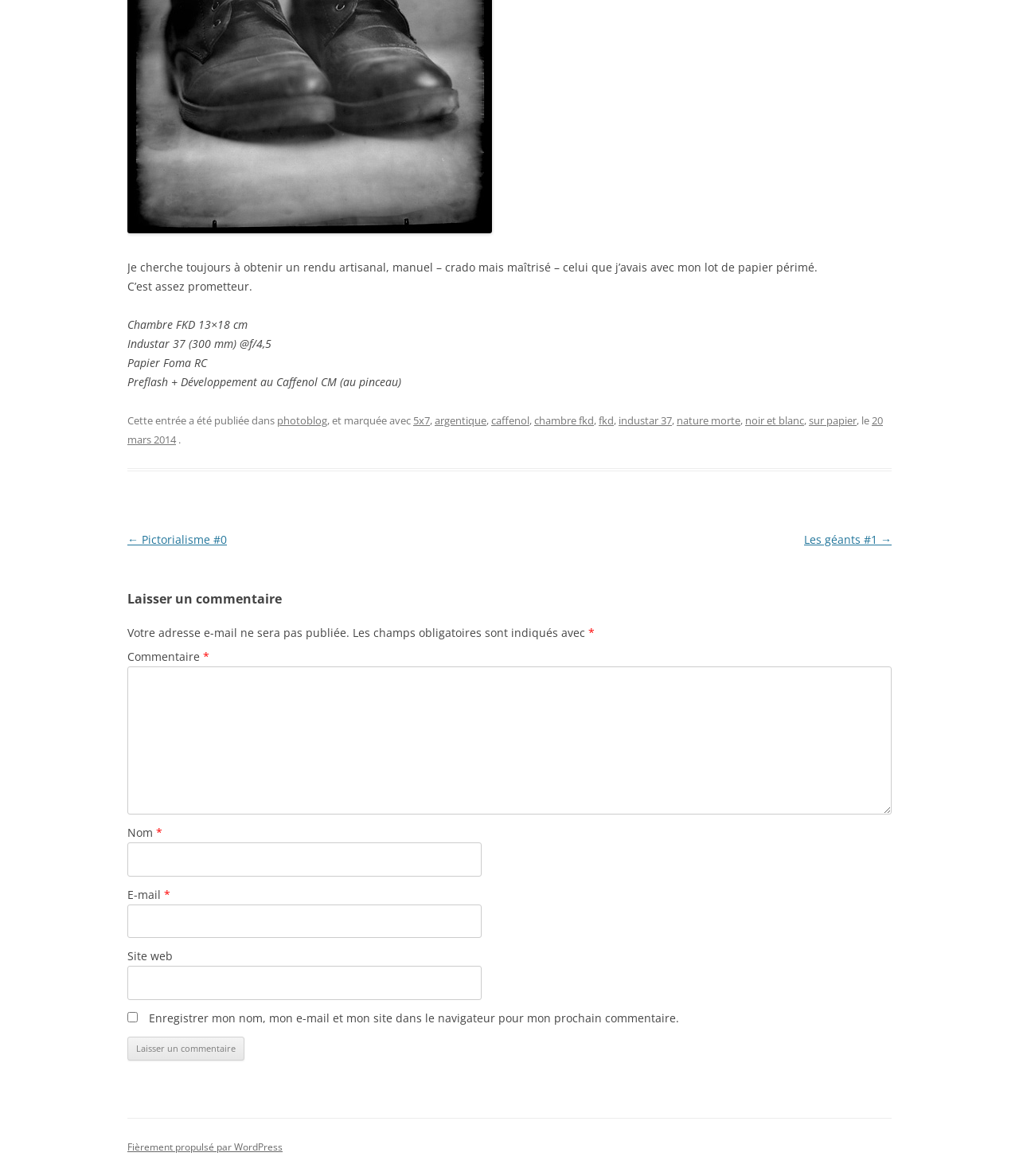Given the description of a UI element: "← Pictorialisme #0", identify the bounding box coordinates of the matching element in the webpage screenshot.

[0.125, 0.452, 0.223, 0.465]